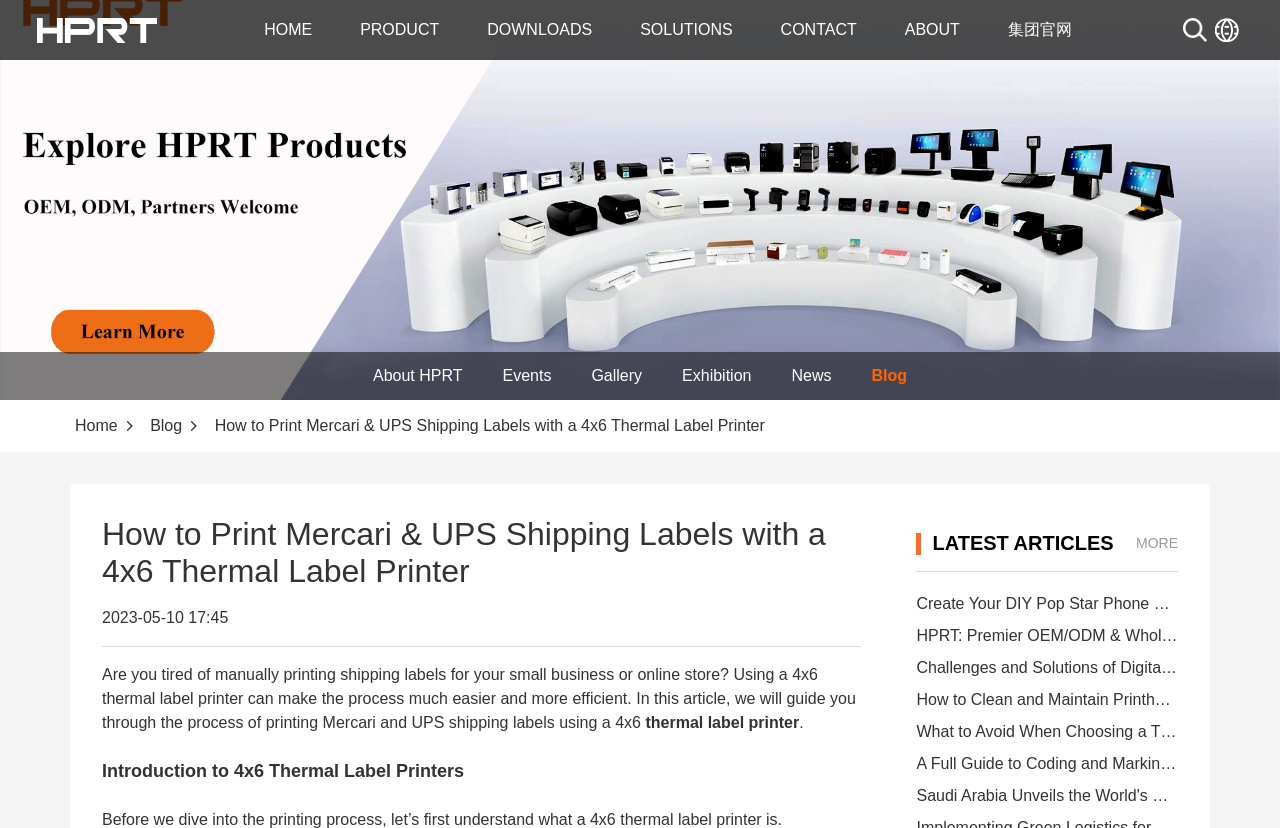Locate the bounding box coordinates of the clickable region to complete the following instruction: "Learn about HPRT."

[0.694, 0.082, 0.844, 0.14]